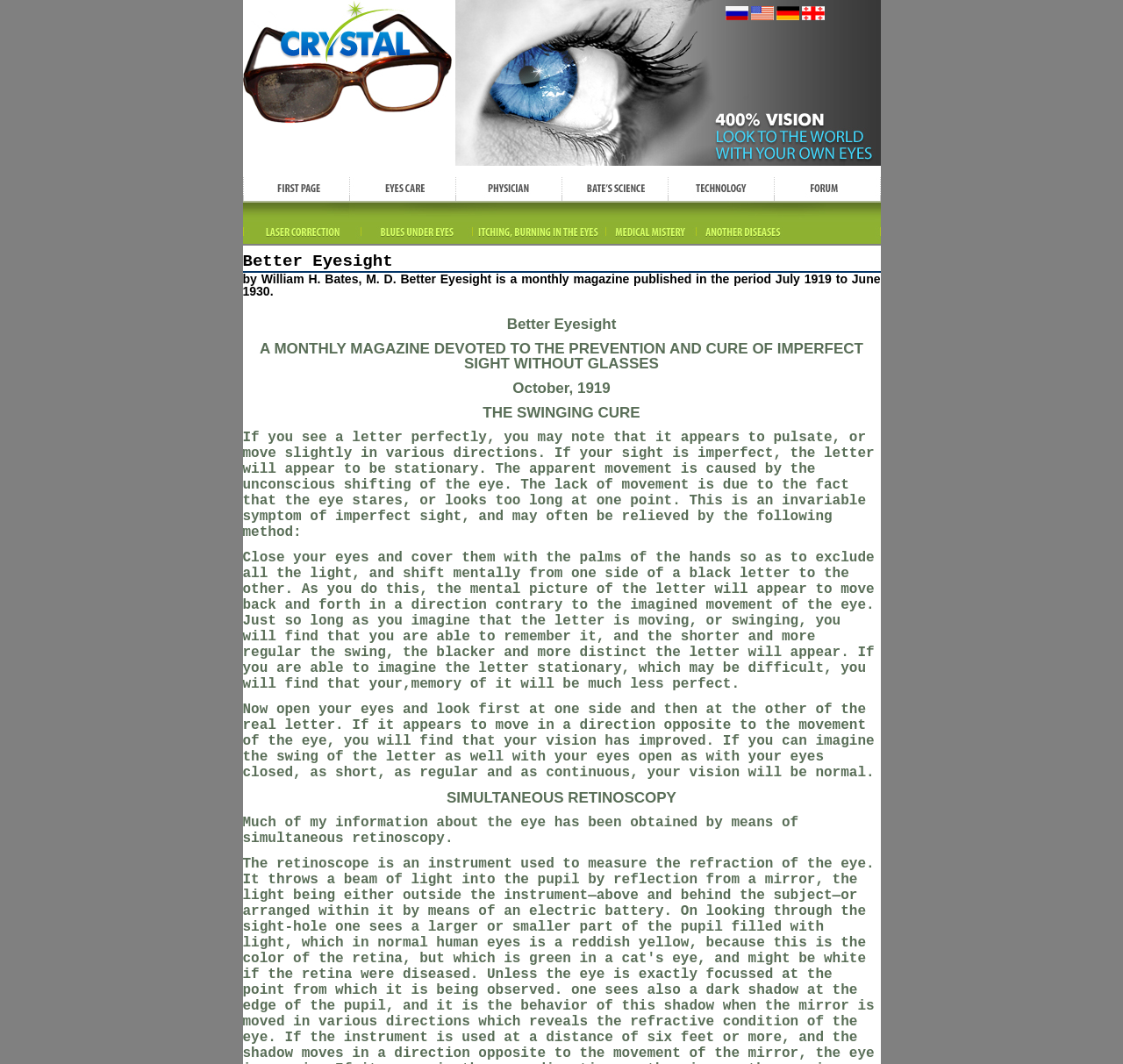Give a one-word or one-phrase response to the question:
What is the purpose of simultaneous retinoscopy?

To obtain information about the eye